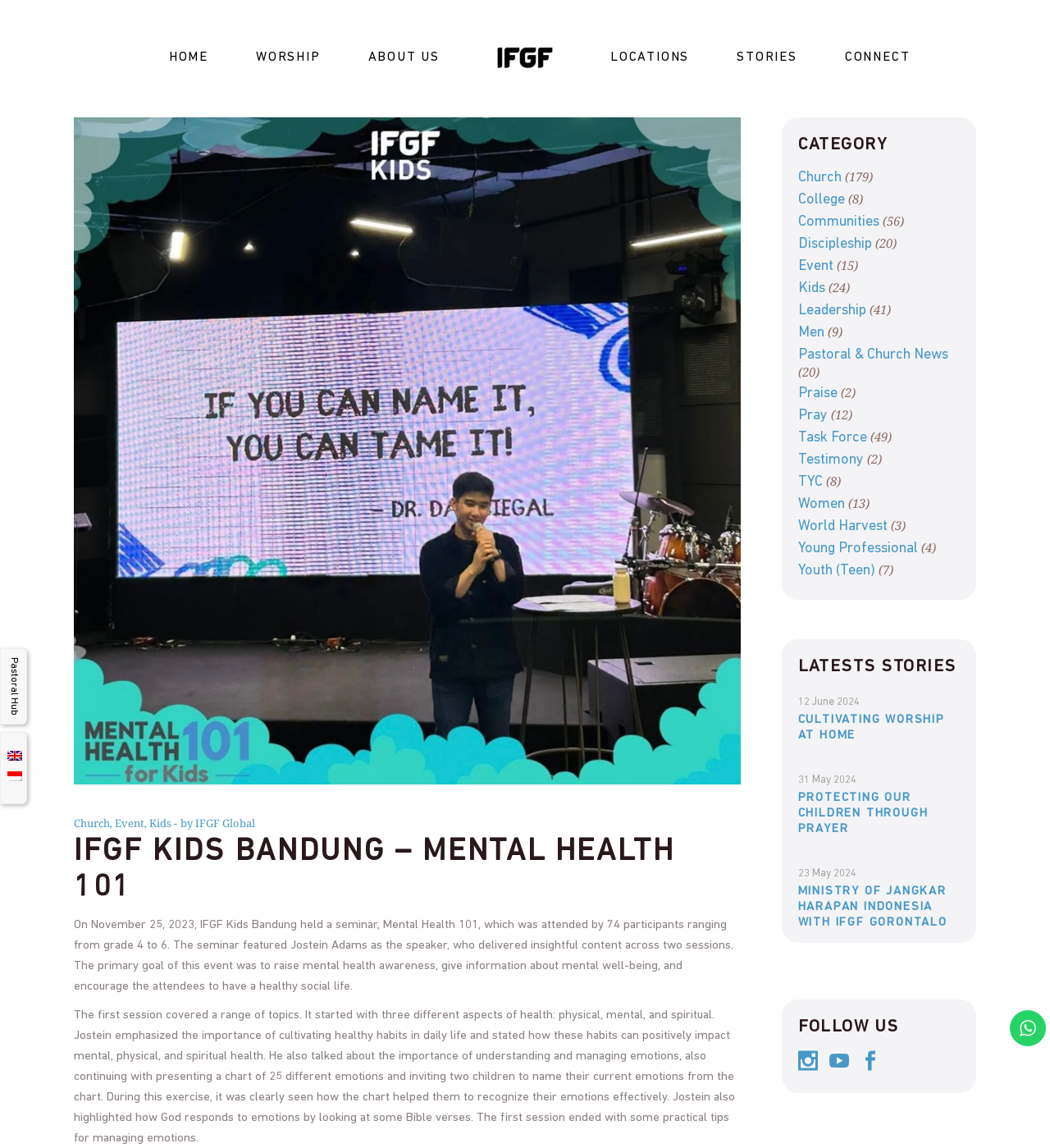Carefully observe the image and respond to the question with a detailed answer:
How many participants attended the Mental Health 101 seminar?

The answer can be found in the paragraph of text that describes the event. It states that 'The seminar featured Jostein Adams as the speaker, who delivered insightful content across two sessions. The primary goal of this event was to raise mental health awareness, give information about mental well-being, and encourage the attendees to have a healthy social life.' and then mentions that '74 participants ranging from grade 4 to 6' attended the seminar.